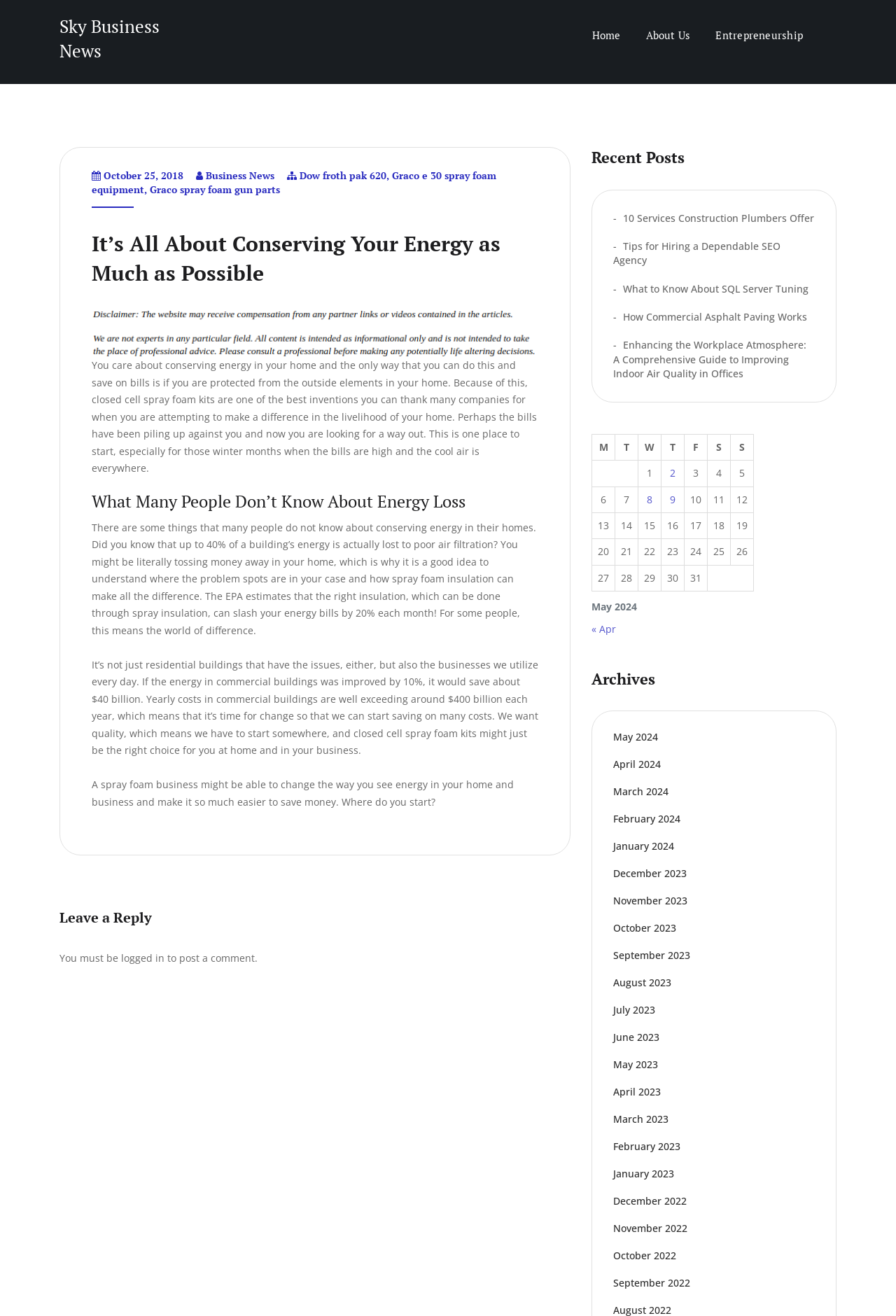Kindly determine the bounding box coordinates of the area that needs to be clicked to fulfill this instruction: "Check the calendar for May 2024".

[0.66, 0.33, 0.841, 0.473]